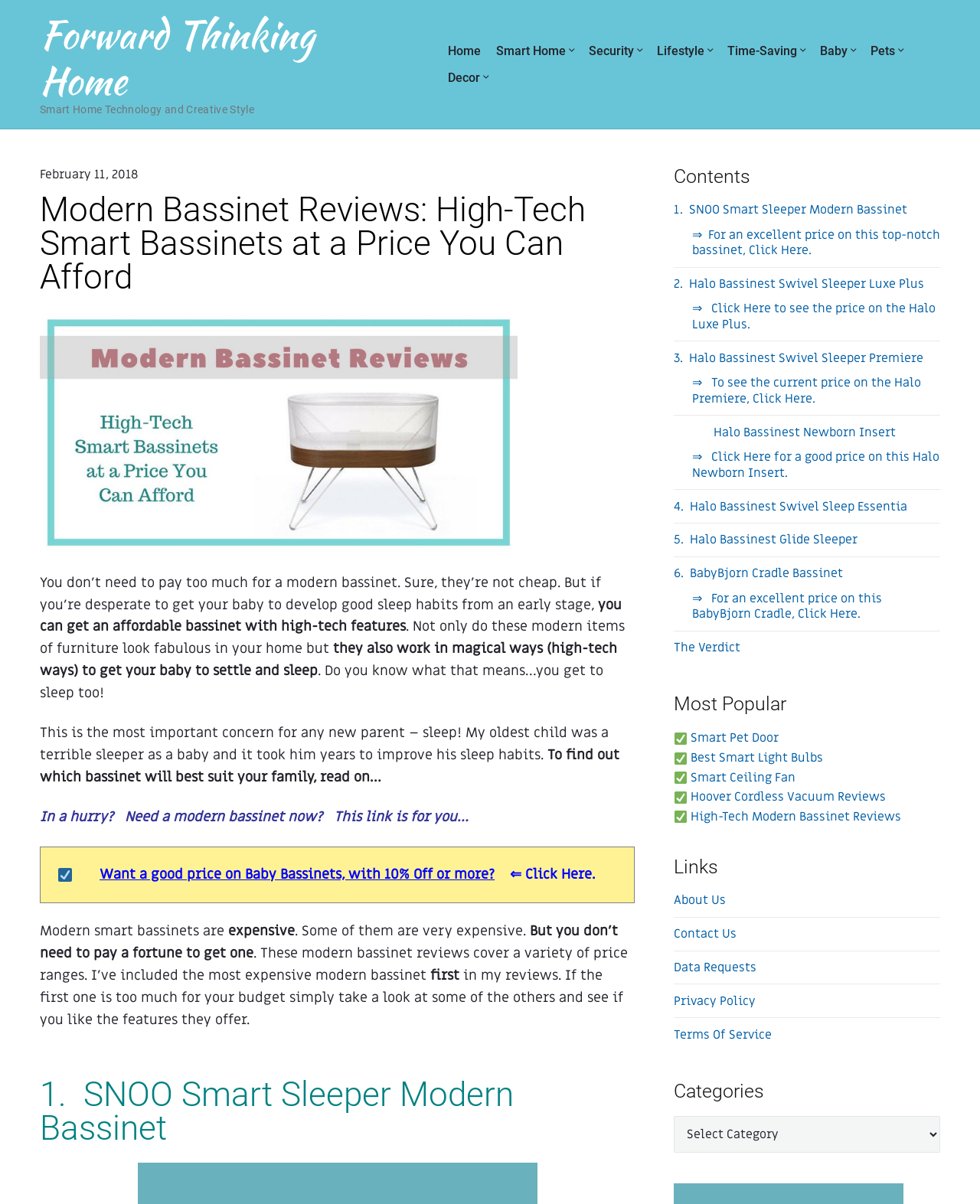Locate the bounding box coordinates of the clickable region to complete the following instruction: "Learn more about the 'Halo Bassinest Swivel Sleeper Luxe Plus'."

[0.687, 0.229, 0.943, 0.243]